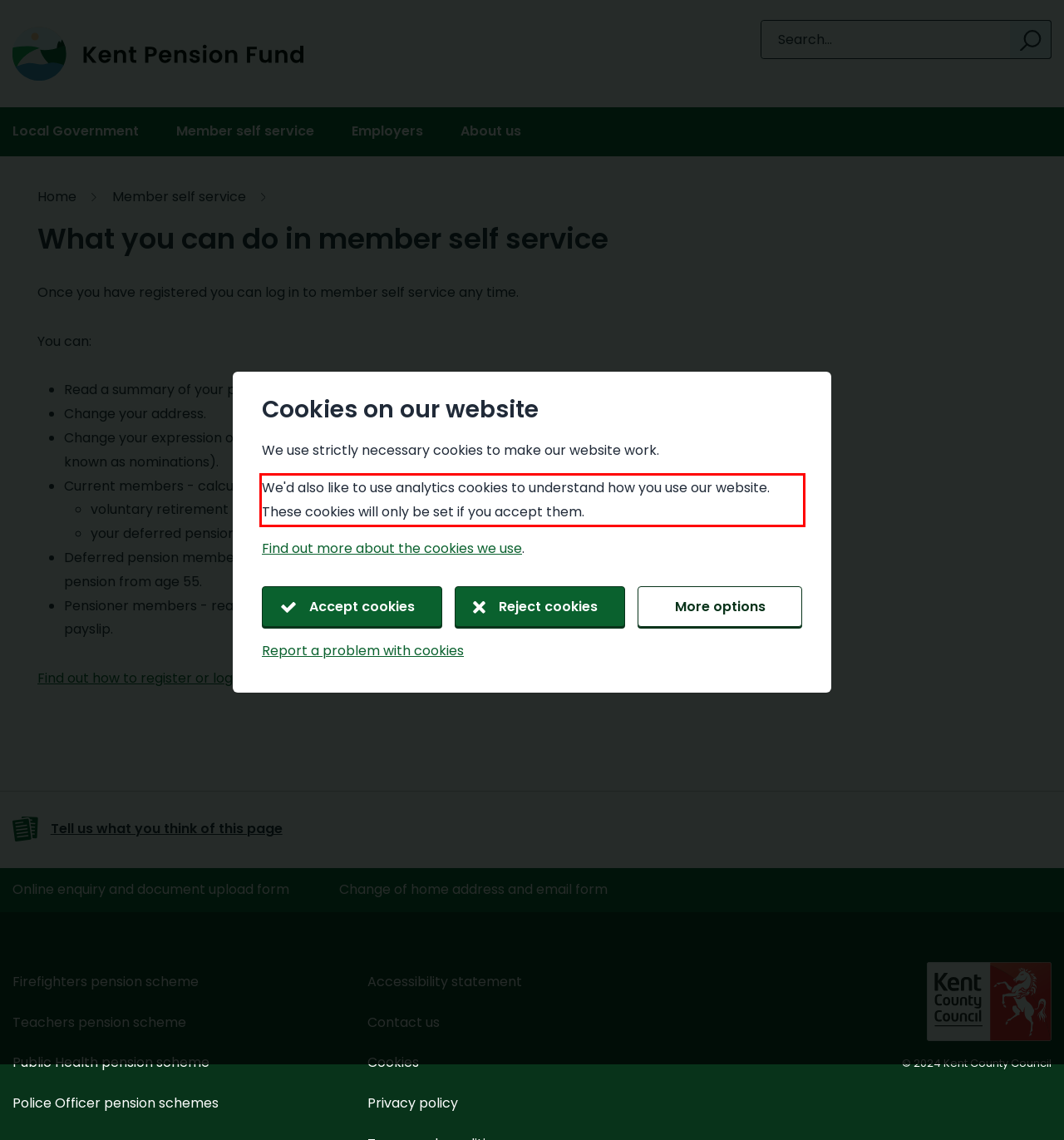Analyze the webpage screenshot and use OCR to recognize the text content in the red bounding box.

We'd also like to use analytics cookies to understand how you use our website. These cookies will only be set if you accept them.